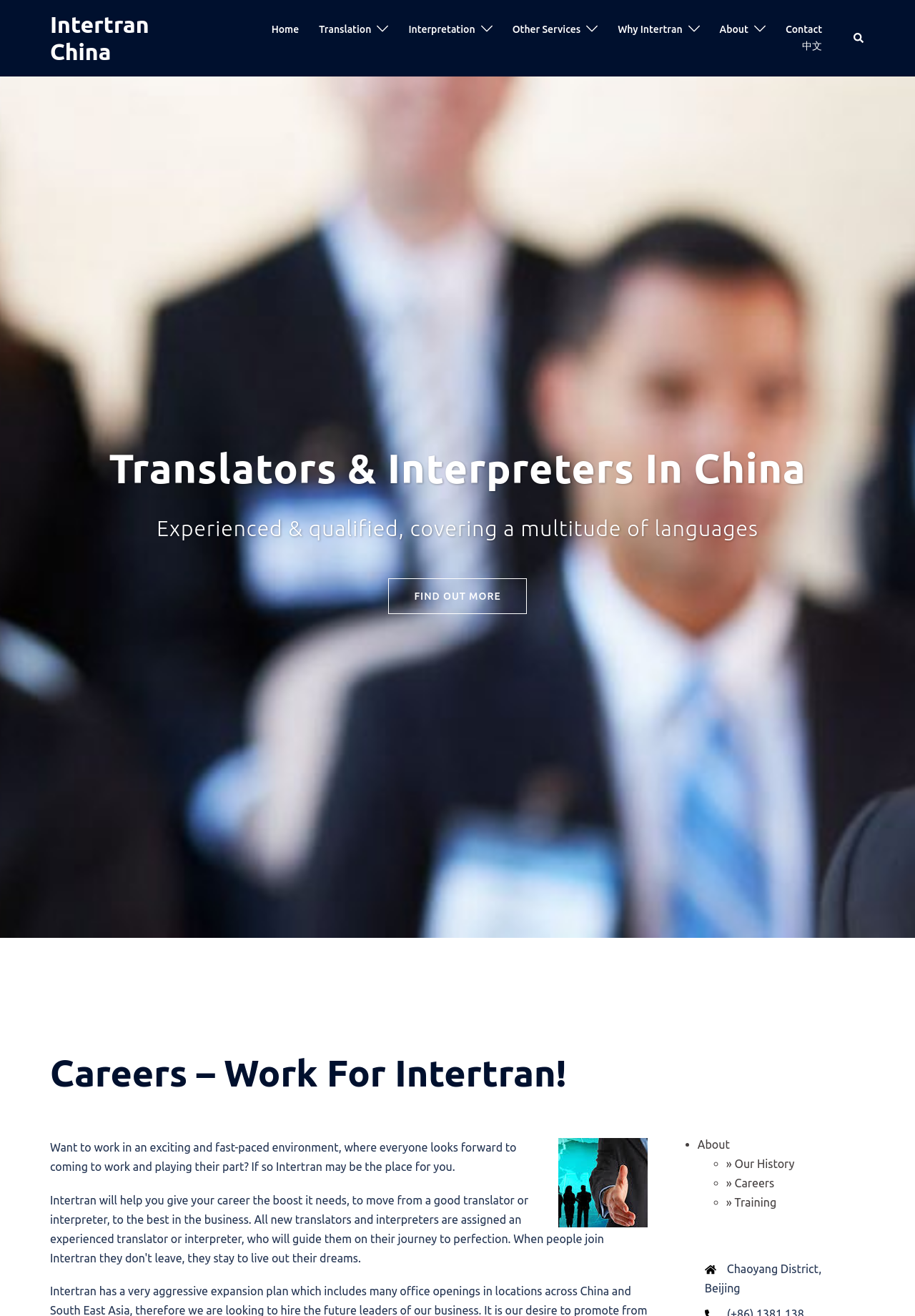Answer the question below with a single word or a brief phrase: 
What is the purpose of the 'FIND OUT MORE' link?

To learn more about the company